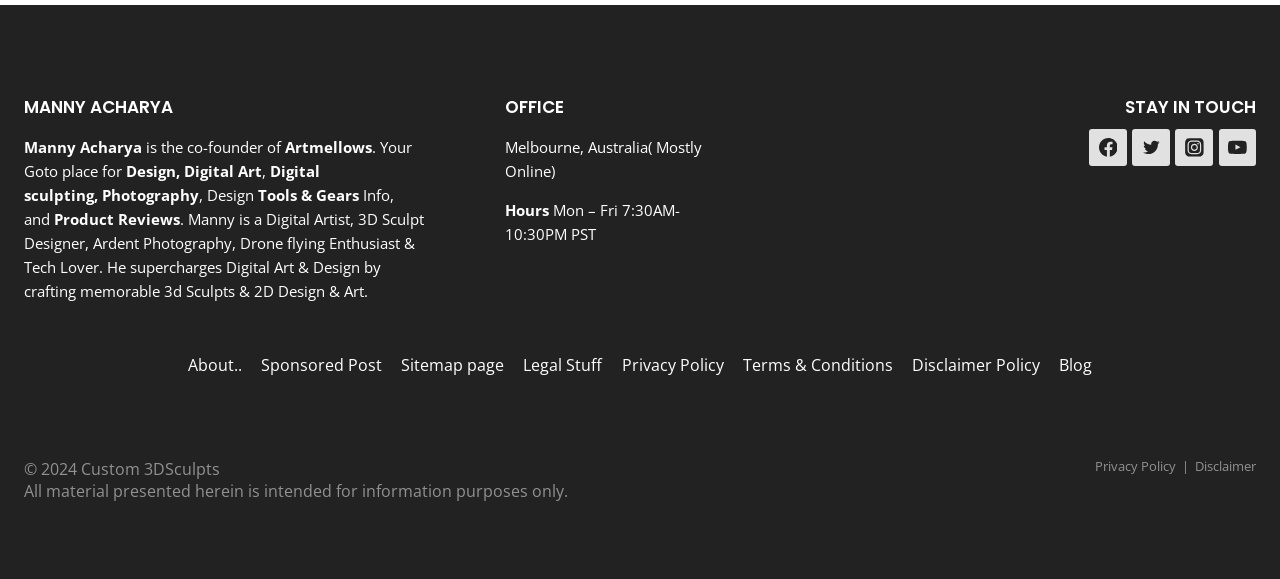What is the purpose of the 'Tools & Gears' link?
Based on the screenshot, provide a one-word or short-phrase response.

Design and Digital Art